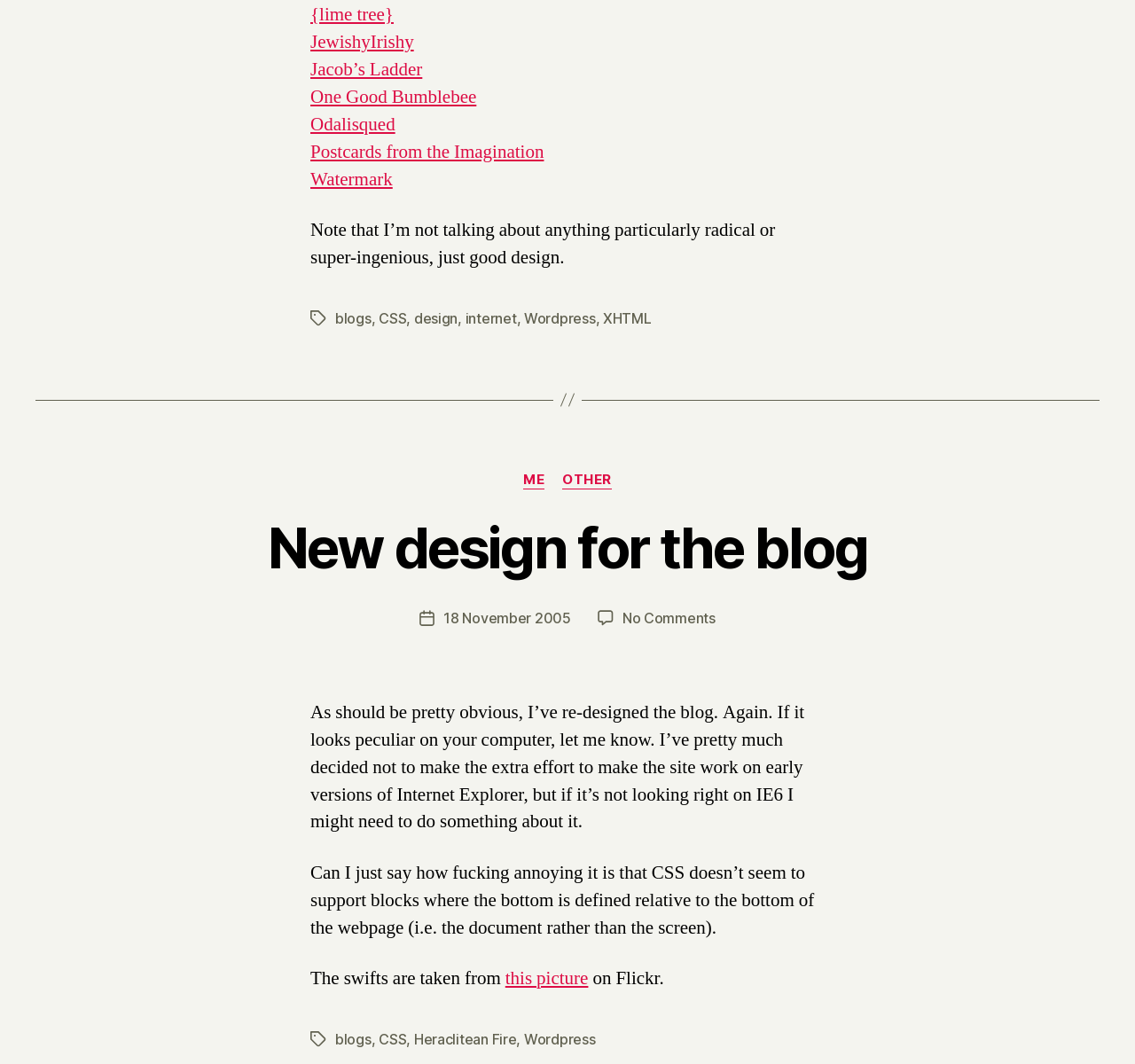What is the category of the blog post?
Using the screenshot, give a one-word or short phrase answer.

ME